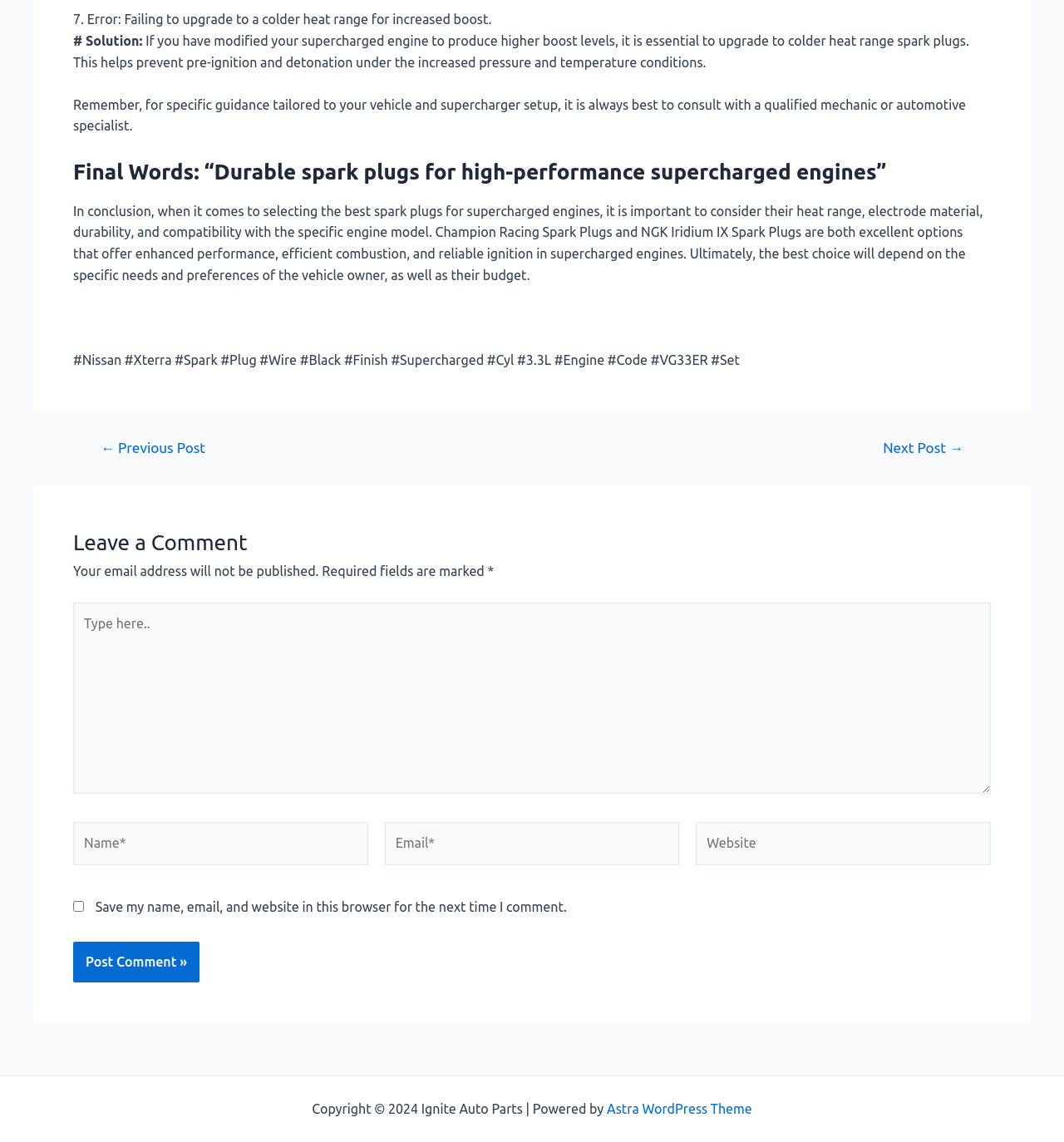What is the purpose of upgrading to colder heat range spark plugs?
Examine the webpage screenshot and provide an in-depth answer to the question.

According to the text 'If you have modified your supercharged engine to produce higher boost levels, it is essential to upgrade to colder heat range spark plugs. This helps prevent pre-ignition and detonation under the increased pressure and temperature conditions.', the purpose of upgrading to colder heat range spark plugs is to prevent pre-ignition and detonation.